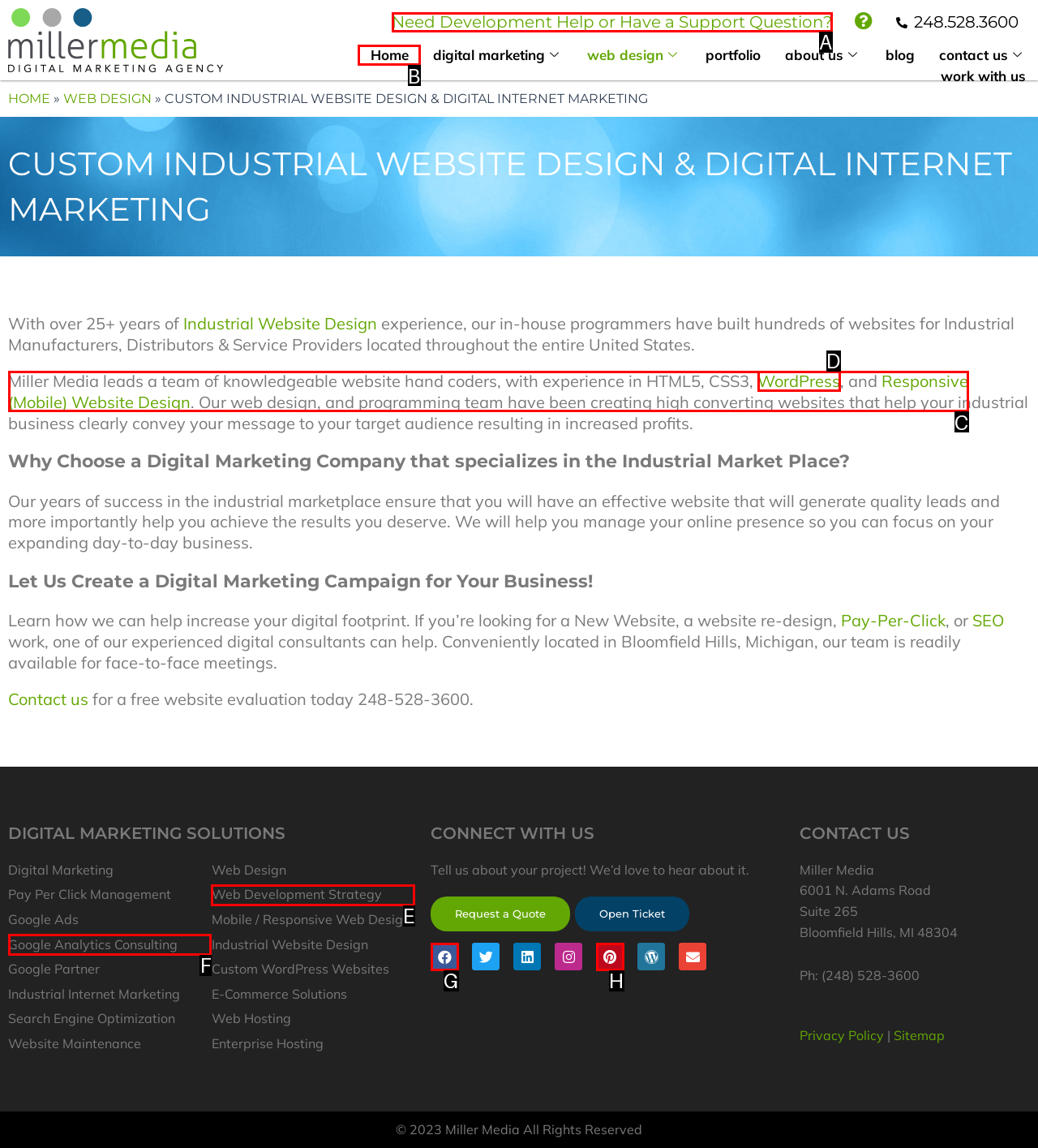Tell me which option I should click to complete the following task: Click on the 'Home' link Answer with the option's letter from the given choices directly.

B